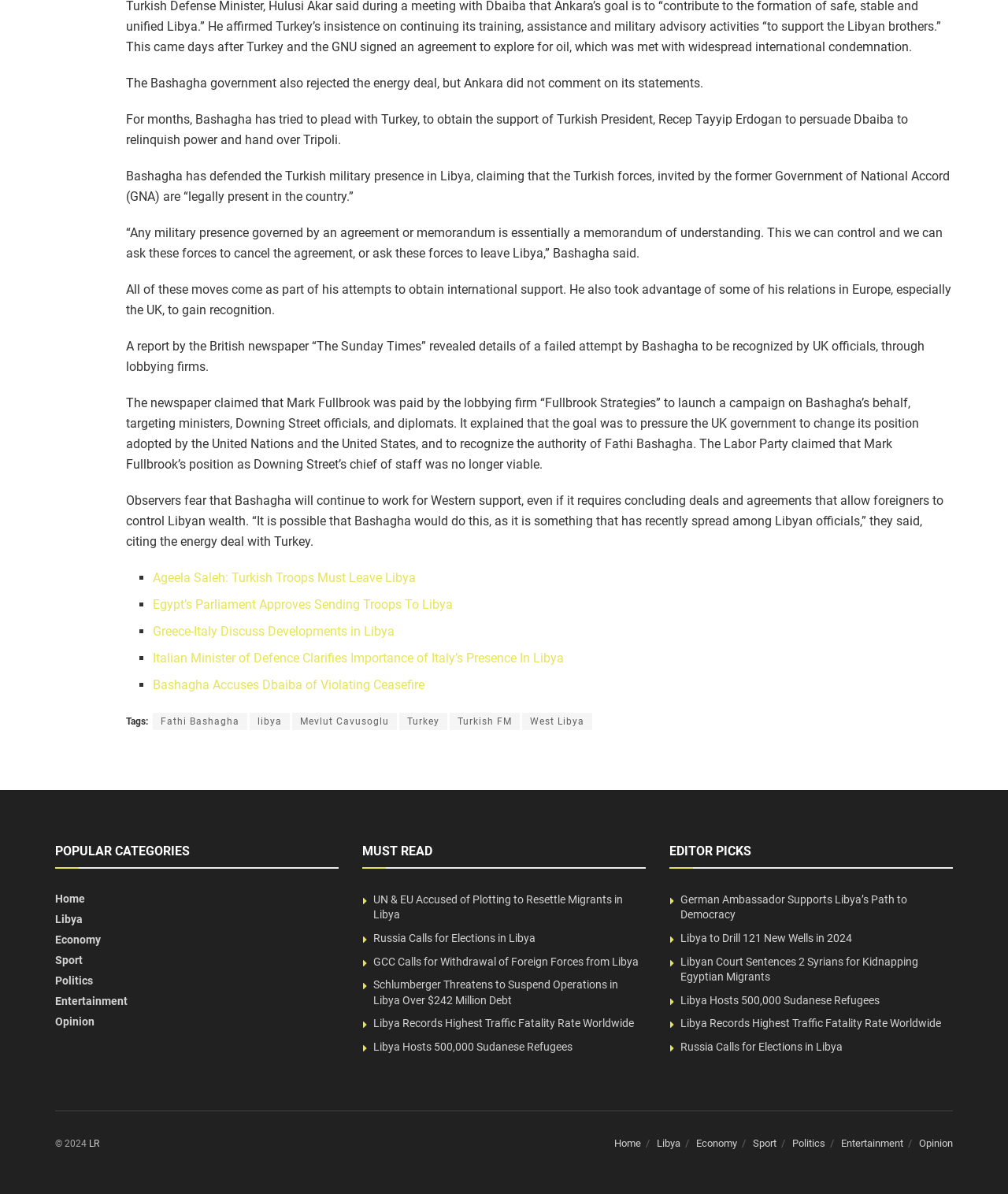Locate and provide the bounding box coordinates for the HTML element that matches this description: "parent_node: Name * name="text_4b087f9"".

None